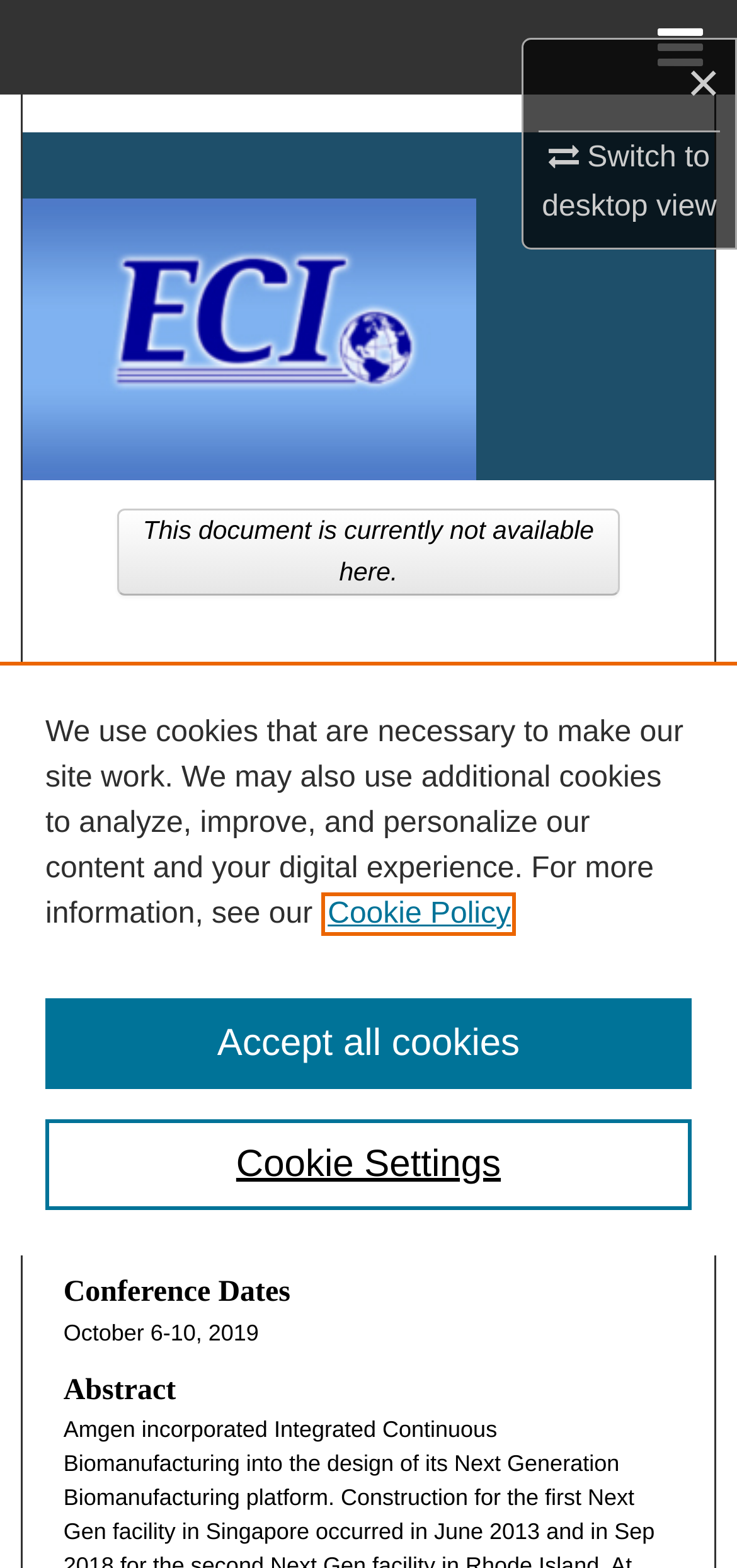Who is the author of the document?
Based on the image, answer the question with as much detail as possible.

I found the answer by looking at the link with the text 'Art Hewig, Amgen, USA' which is located at the middle of the webpage.